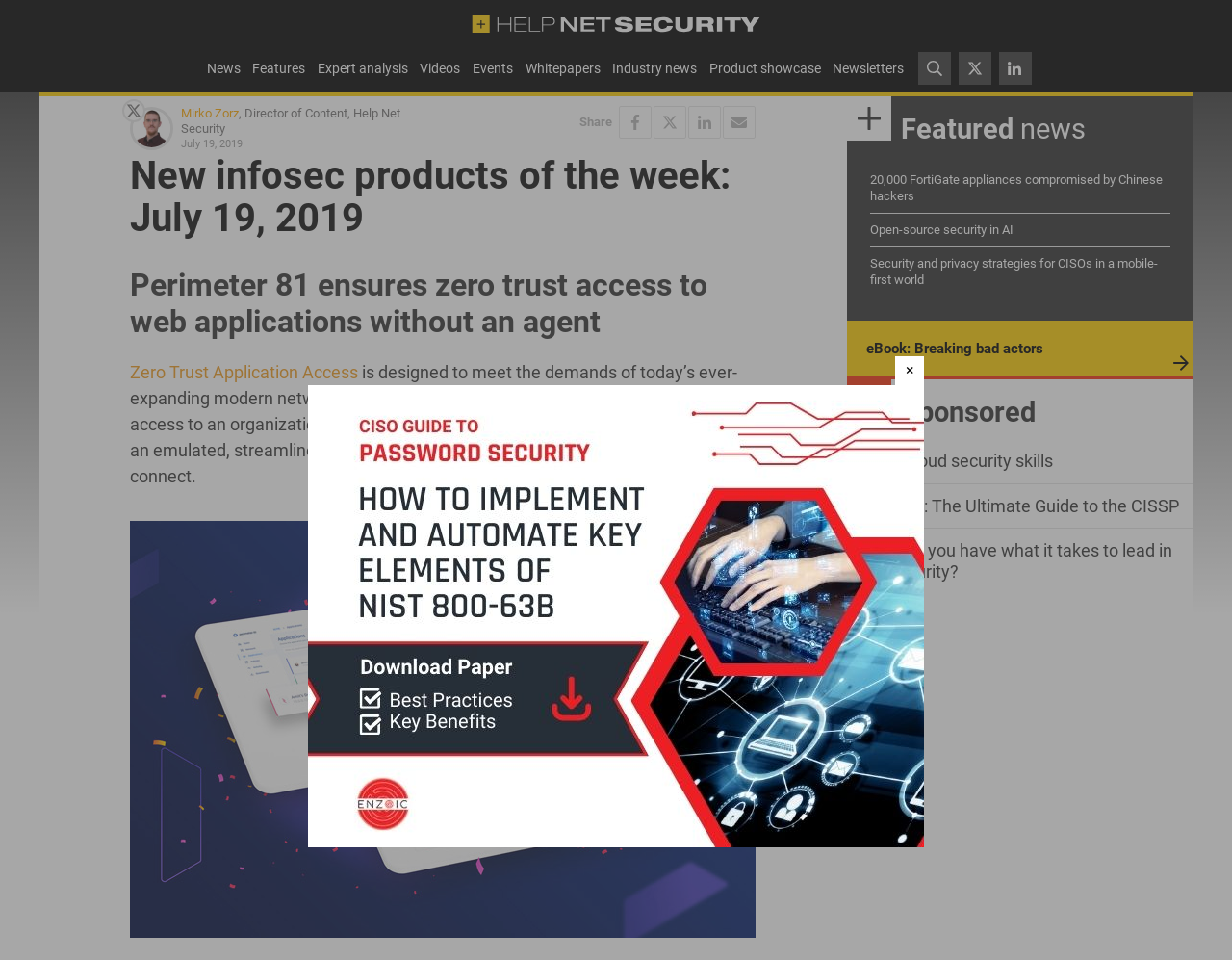Answer briefly with one word or phrase:
What is the name of the website?

Help Net Security